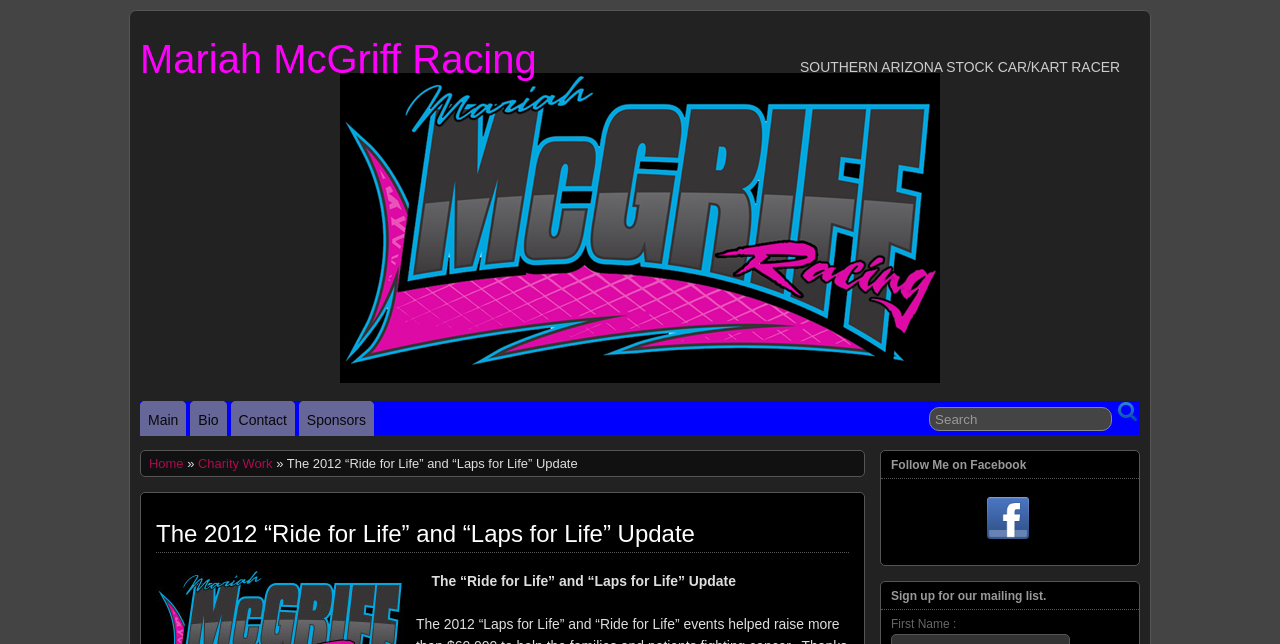From the element description: "Charity Work", extract the bounding box coordinates of the UI element. The coordinates should be expressed as four float numbers between 0 and 1, in the order [left, top, right, bottom].

[0.155, 0.708, 0.213, 0.731]